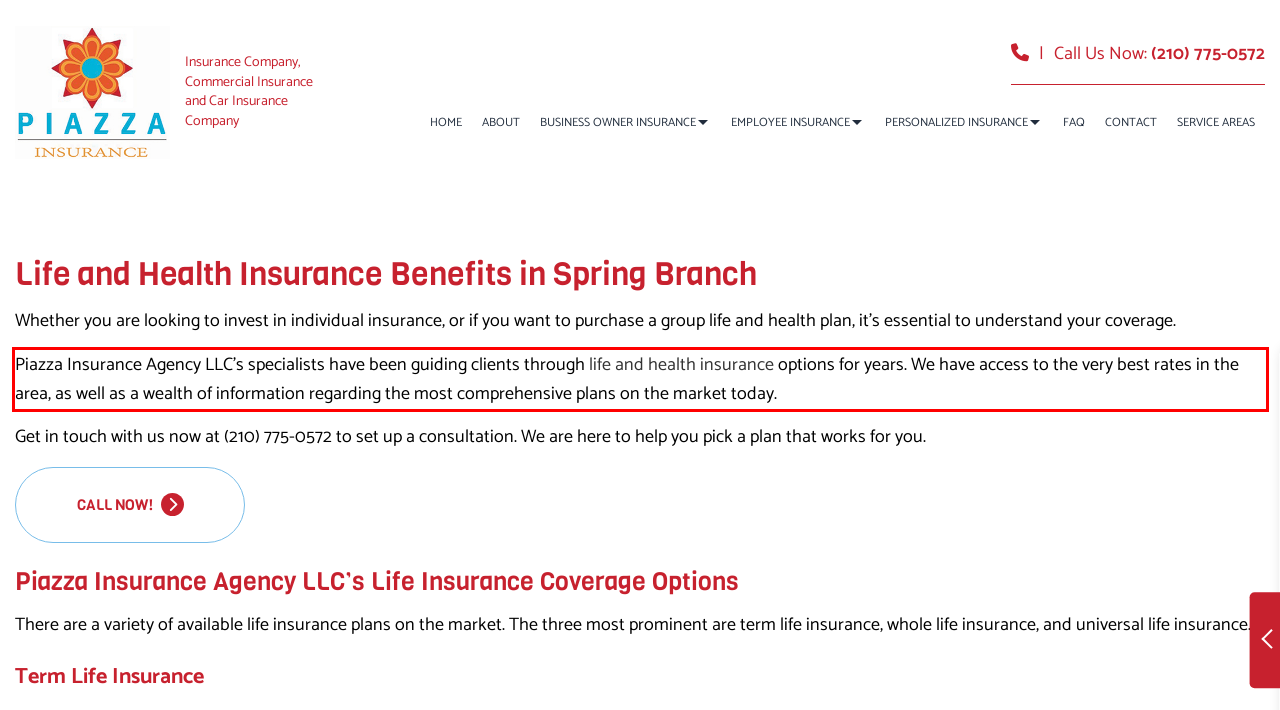The screenshot you have been given contains a UI element surrounded by a red rectangle. Use OCR to read and extract the text inside this red rectangle.

Piazza Insurance Agency LLC’s specialists have been guiding clients through life and health insurance options for years. We have access to the very best rates in the area, as well as a wealth of information regarding the most comprehensive plans on the market today.